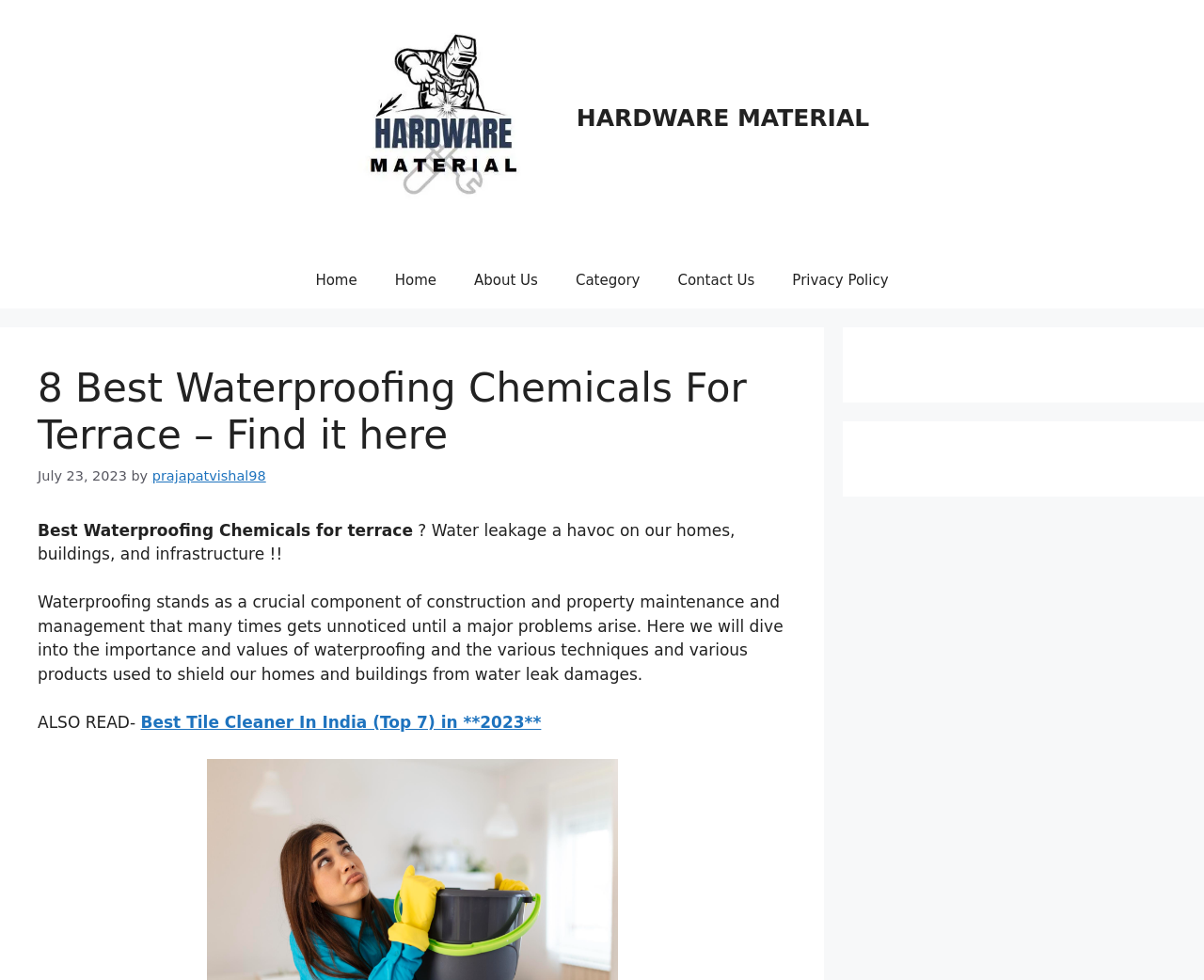Identify the bounding box coordinates of the area that should be clicked in order to complete the given instruction: "Visit the 'About Us' page". The bounding box coordinates should be four float numbers between 0 and 1, i.e., [left, top, right, bottom].

[0.378, 0.257, 0.462, 0.315]